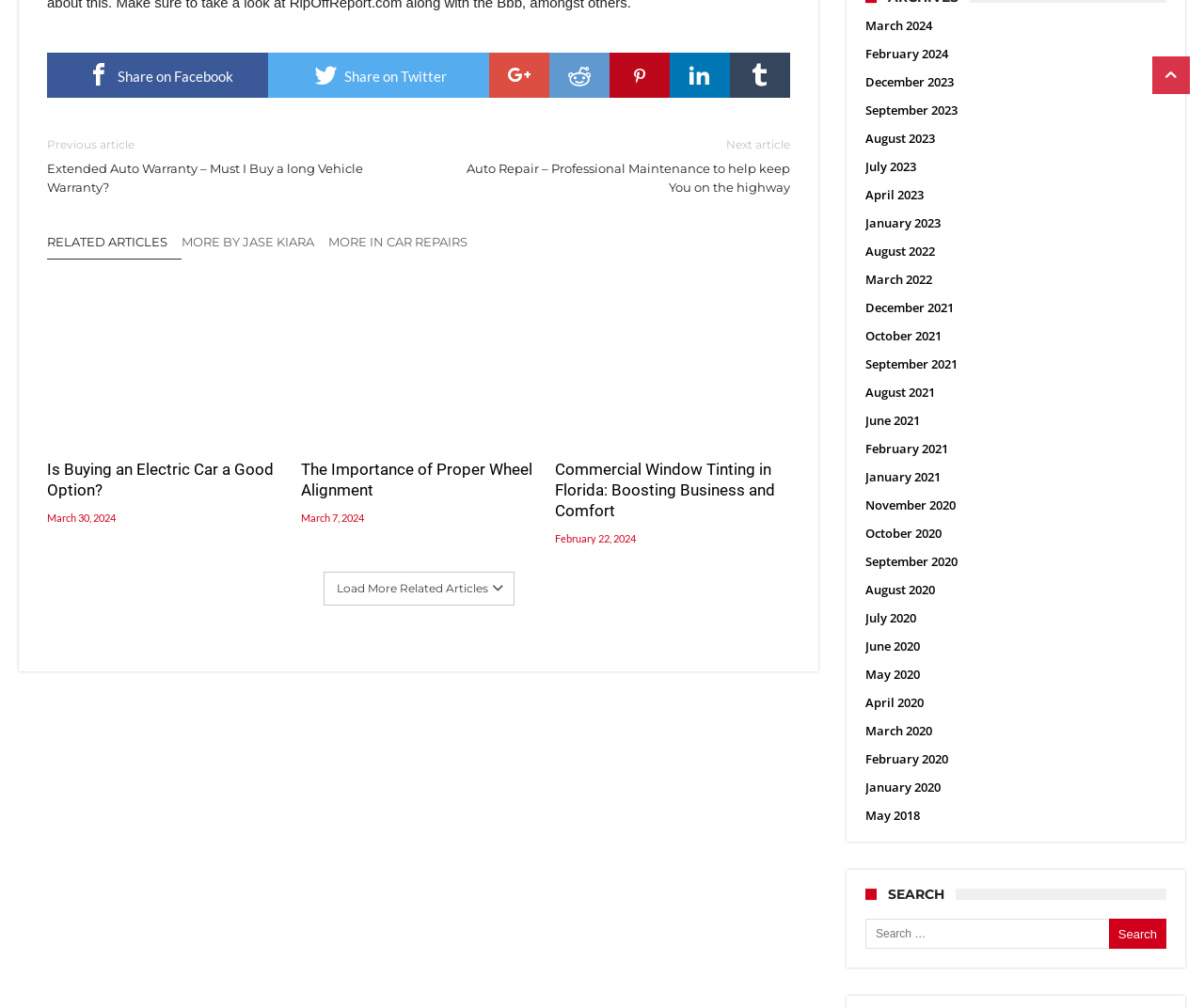Can you provide the bounding box coordinates for the element that should be clicked to implement the instruction: "Go to the top of the page"?

[0.957, 0.056, 0.988, 0.093]